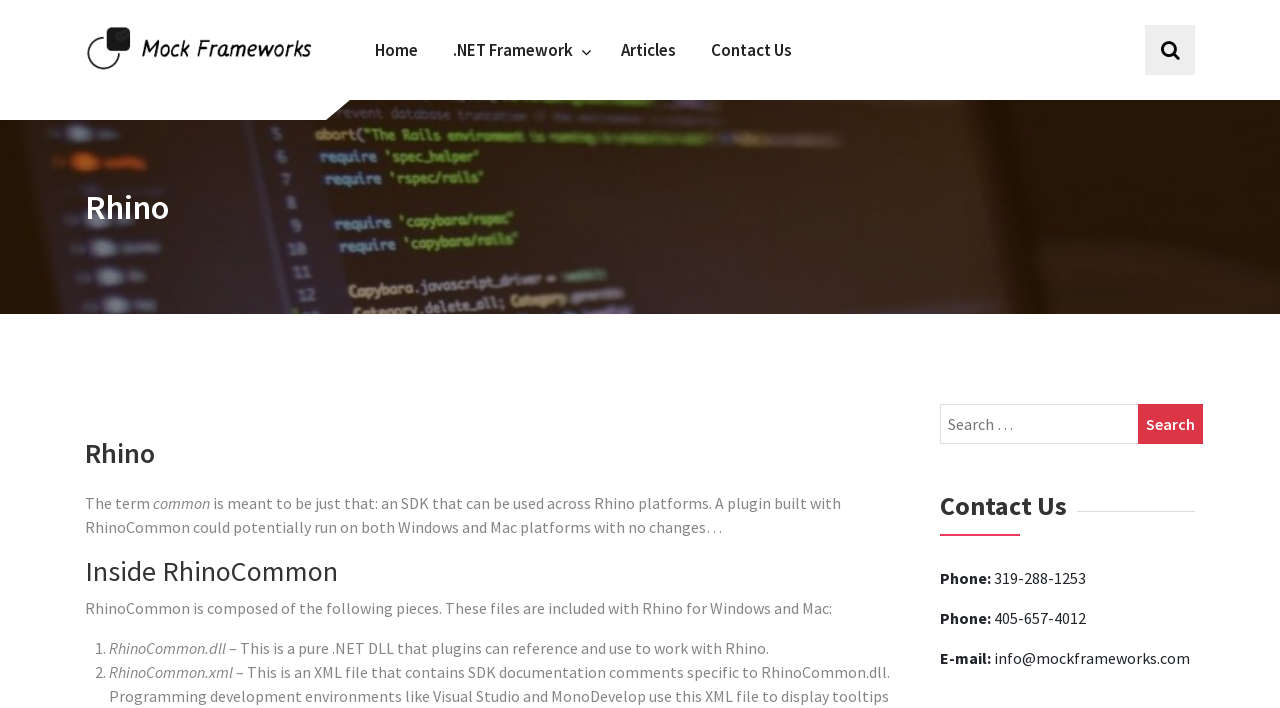What is the email address mentioned on the webpage? Please answer the question using a single word or phrase based on the image.

info@mockframeworks.com